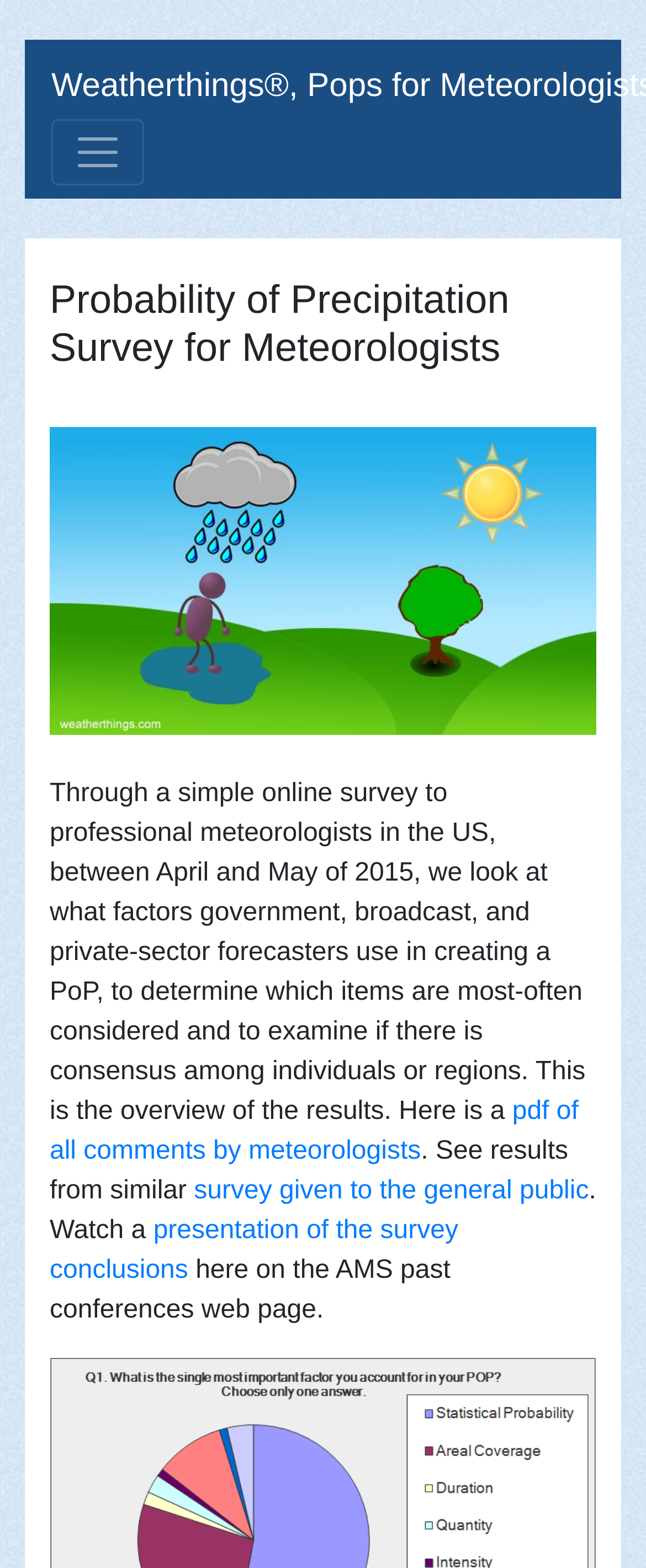Please find the bounding box for the following UI element description. Provide the coordinates in (top-left x, top-left y, bottom-right x, bottom-right y) format, with values between 0 and 1: presentation of the survey conclusions

[0.077, 0.776, 0.709, 0.82]